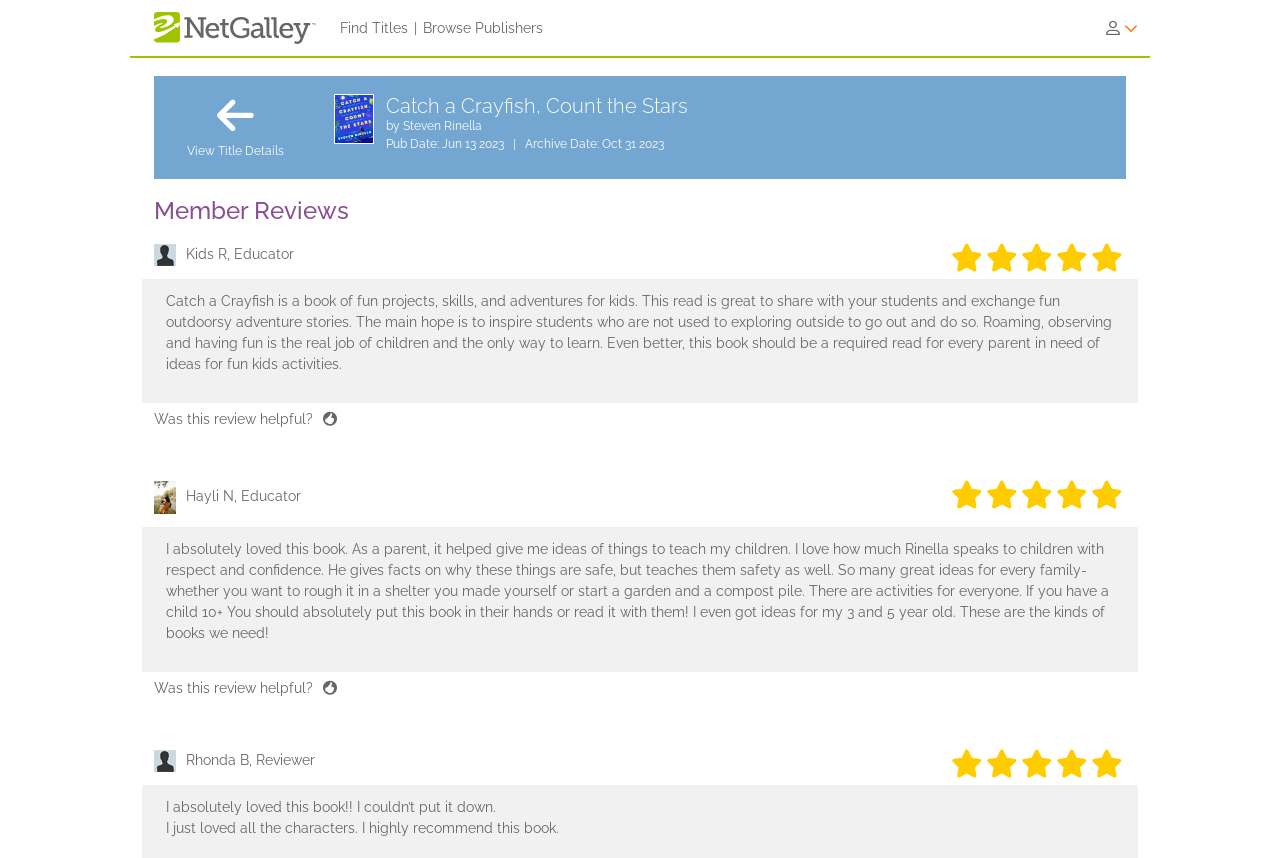Mark the bounding box of the element that matches the following description: ".logo-swirl{fill:#fff;}.logo-icon{fill:#9ec400;}.logo-text{fill:#666;}".

[0.12, 0.022, 0.247, 0.04]